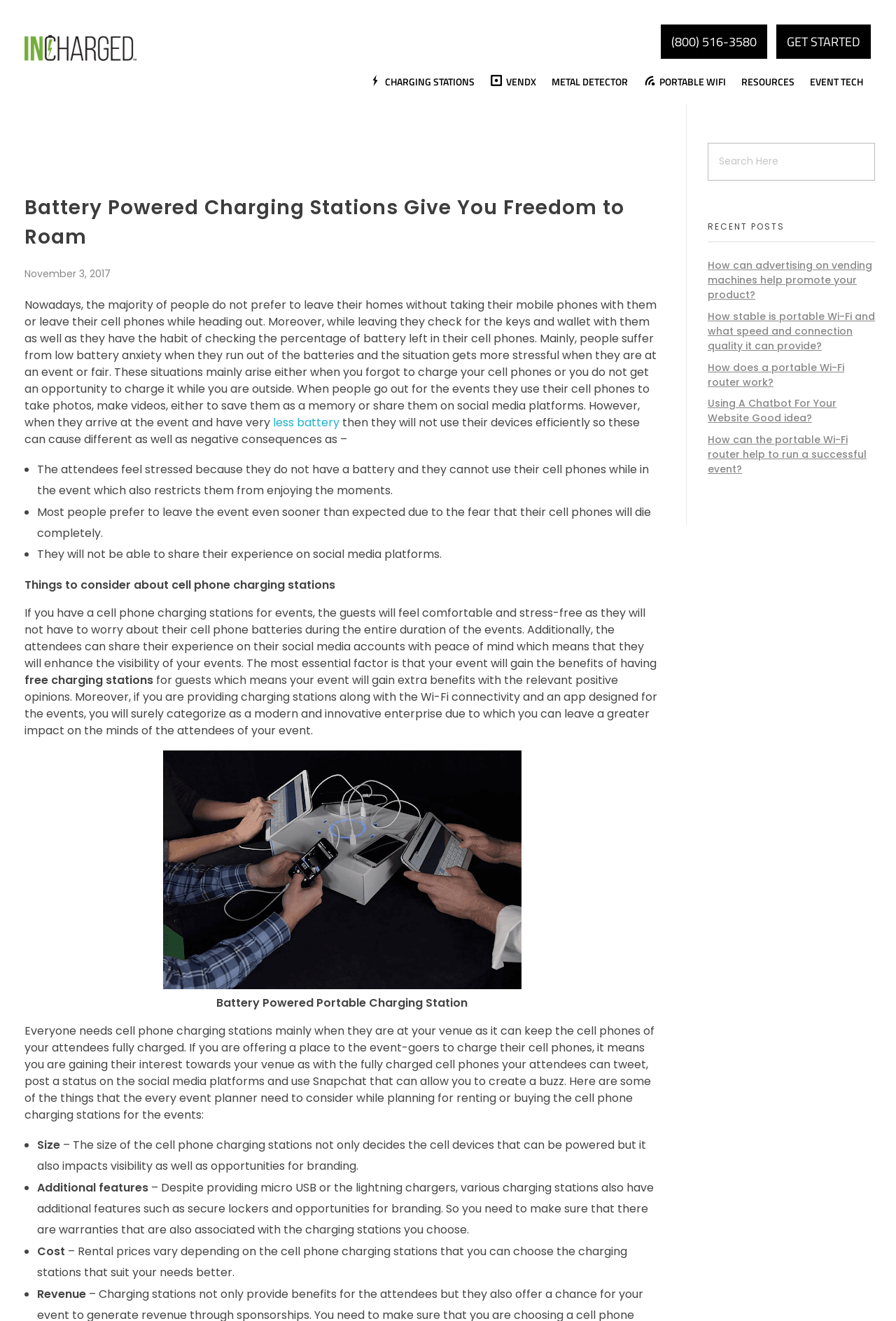What is the main purpose of InCharged?
Based on the visual details in the image, please answer the question thoroughly.

Based on the webpage, InCharged seems to be a company that provides charging stations for events, allowing attendees to keep their cell phones fully charged. This is evident from the text on the webpage, which discusses the importance of having charging stations at events and how they can benefit the event organizers.